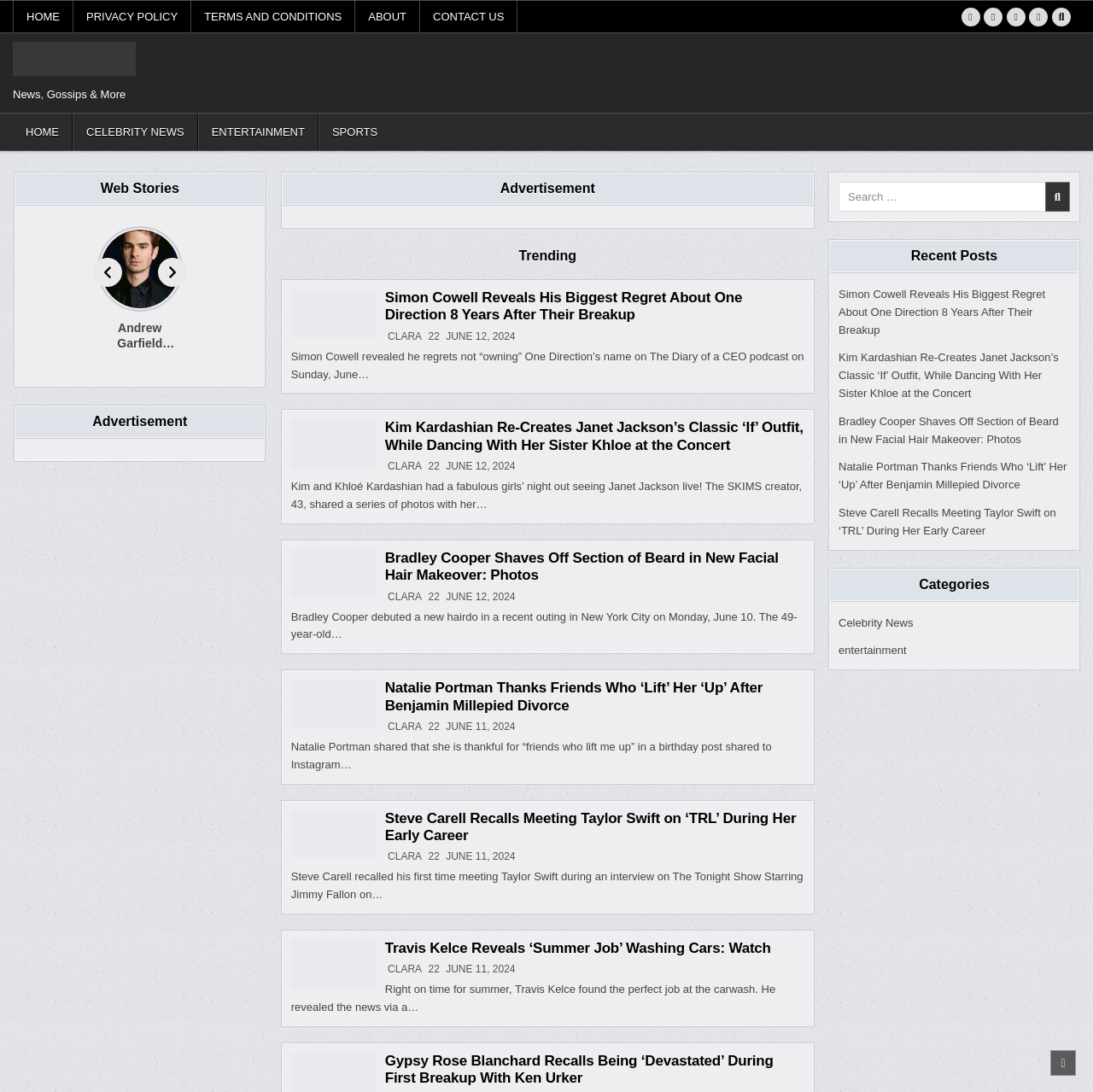Pinpoint the bounding box coordinates of the element you need to click to execute the following instruction: "Click on the HOME link". The bounding box should be represented by four float numbers between 0 and 1, in the format [left, top, right, bottom].

[0.012, 0.001, 0.067, 0.03]